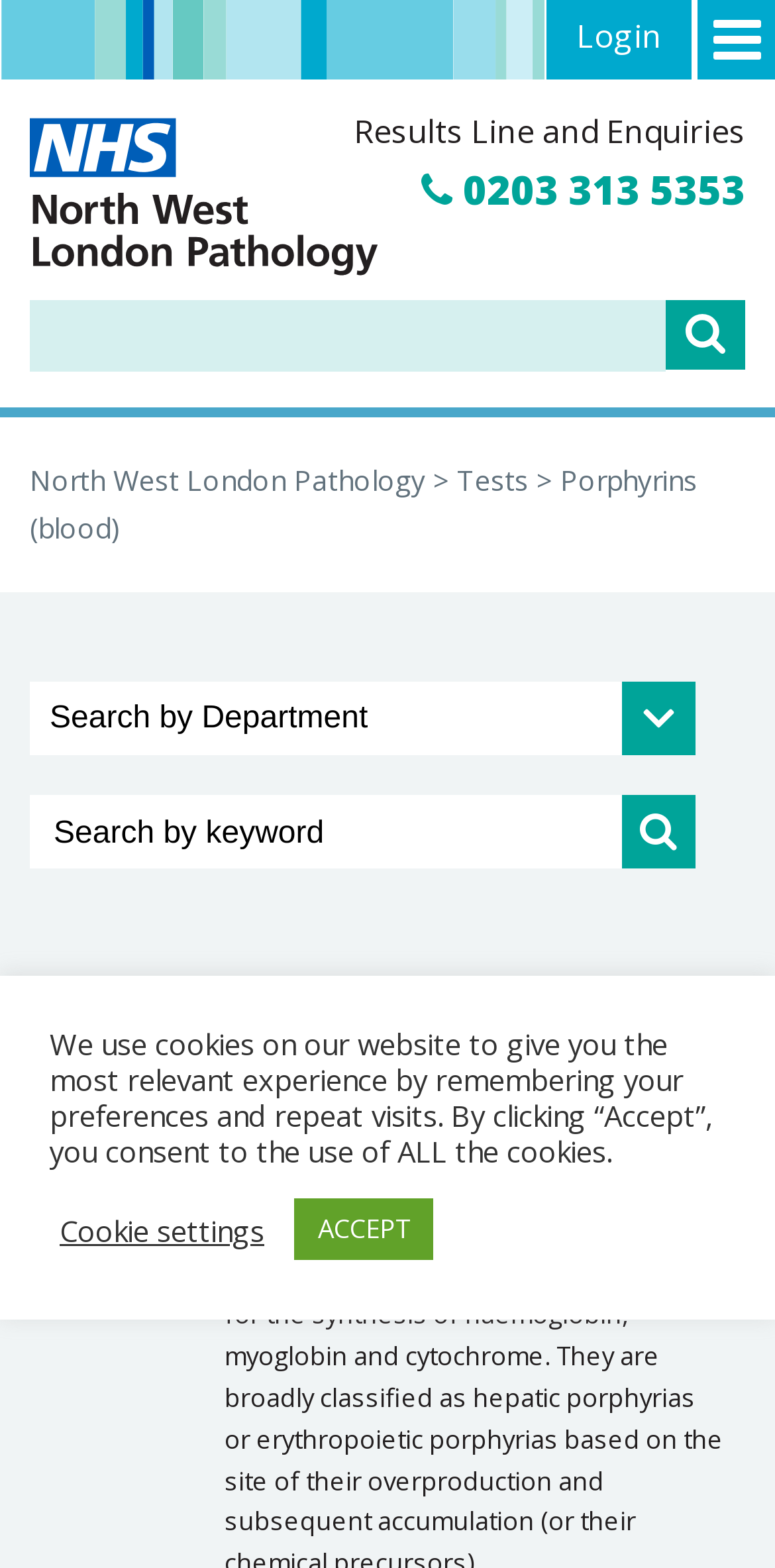Please predict the bounding box coordinates of the element's region where a click is necessary to complete the following instruction: "View the tests page". The coordinates should be represented by four float numbers between 0 and 1, i.e., [left, top, right, bottom].

[0.59, 0.294, 0.682, 0.318]